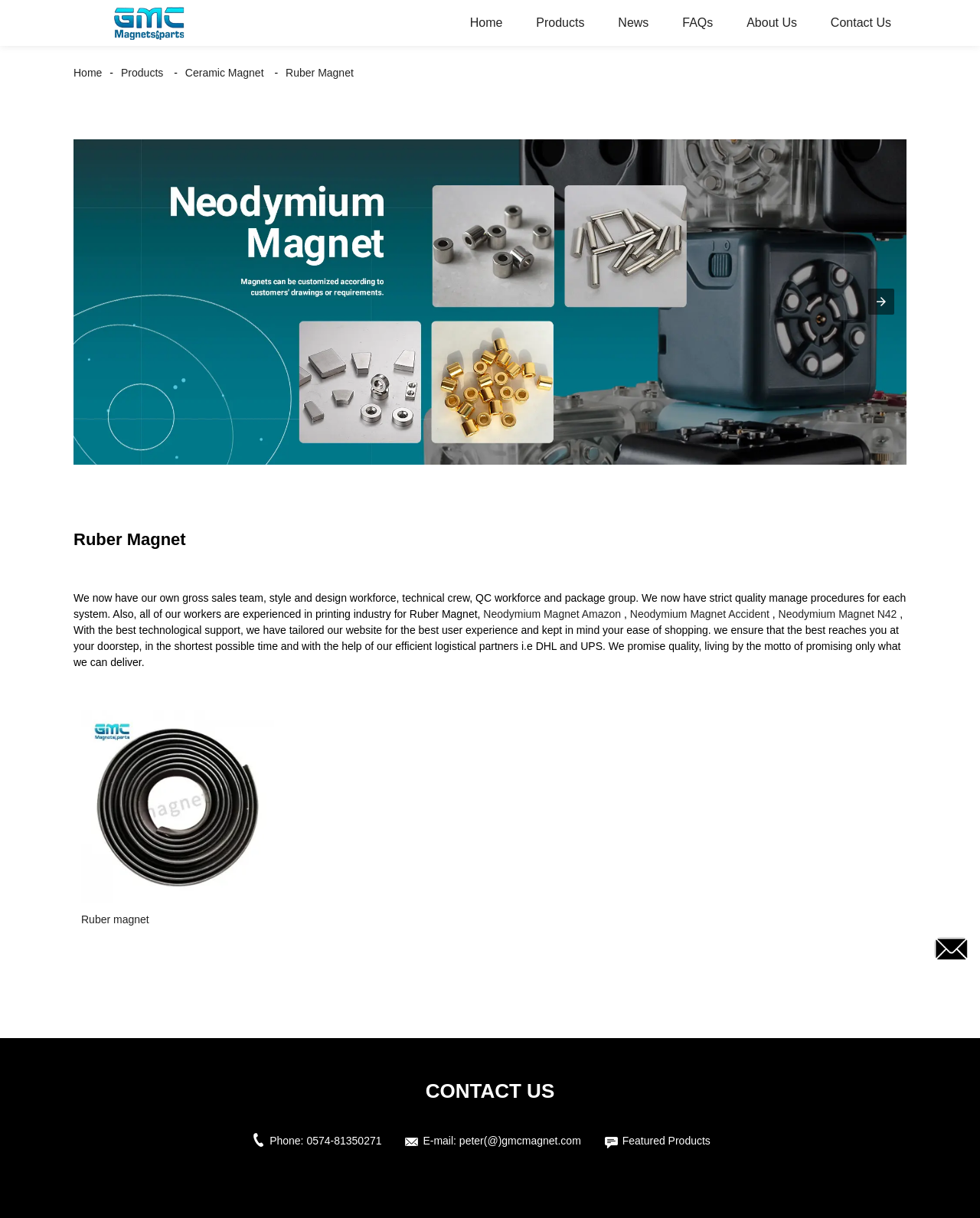Please reply to the following question using a single word or phrase: 
How to contact the company?

Phone or email